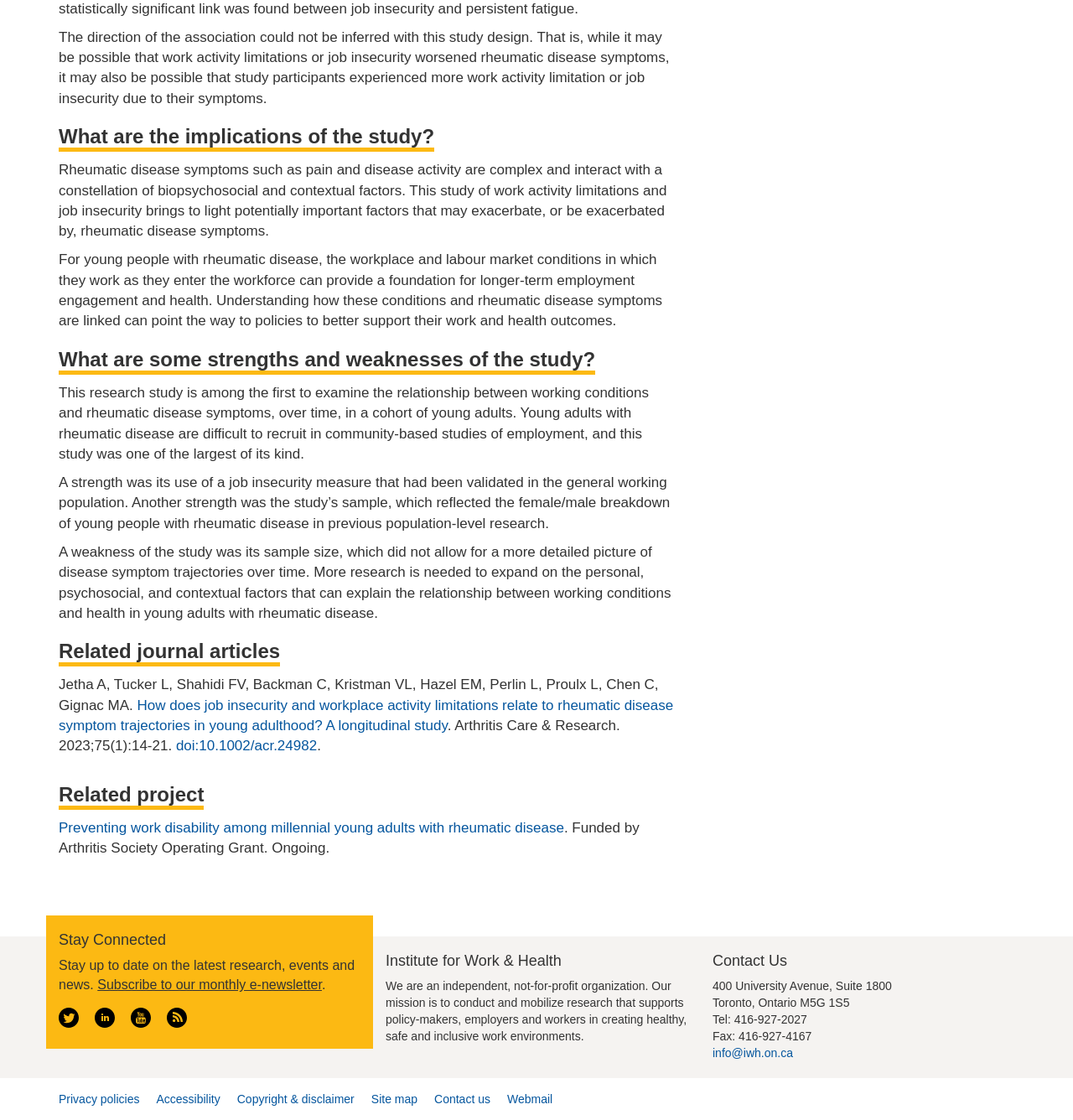Locate the bounding box coordinates of the segment that needs to be clicked to meet this instruction: "Subscribe to the monthly e-newsletter".

[0.091, 0.873, 0.3, 0.886]